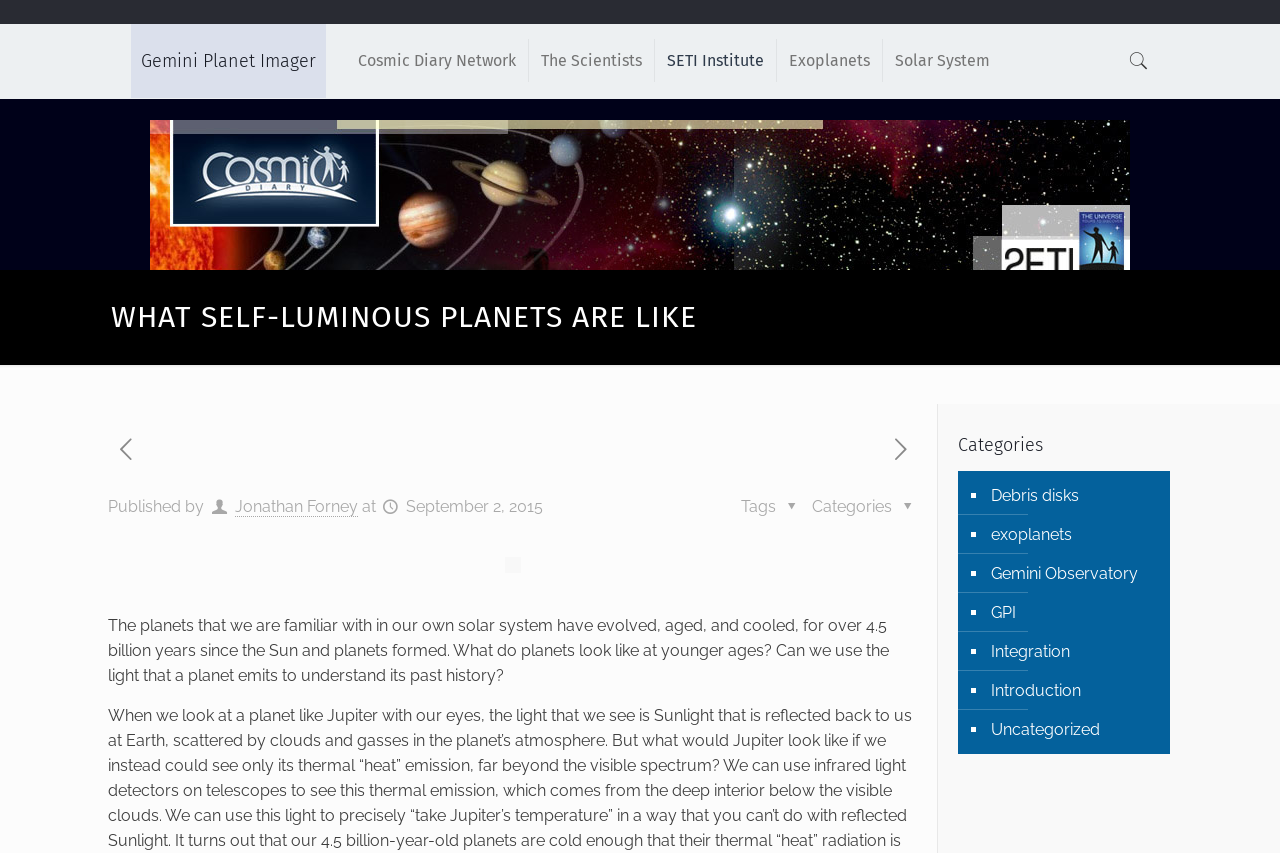What is the date of publication?
Please respond to the question with a detailed and well-explained answer.

The date of publication can be found below the main heading, where it says 'Published by' followed by the name and the date 'September 2, 2015'.